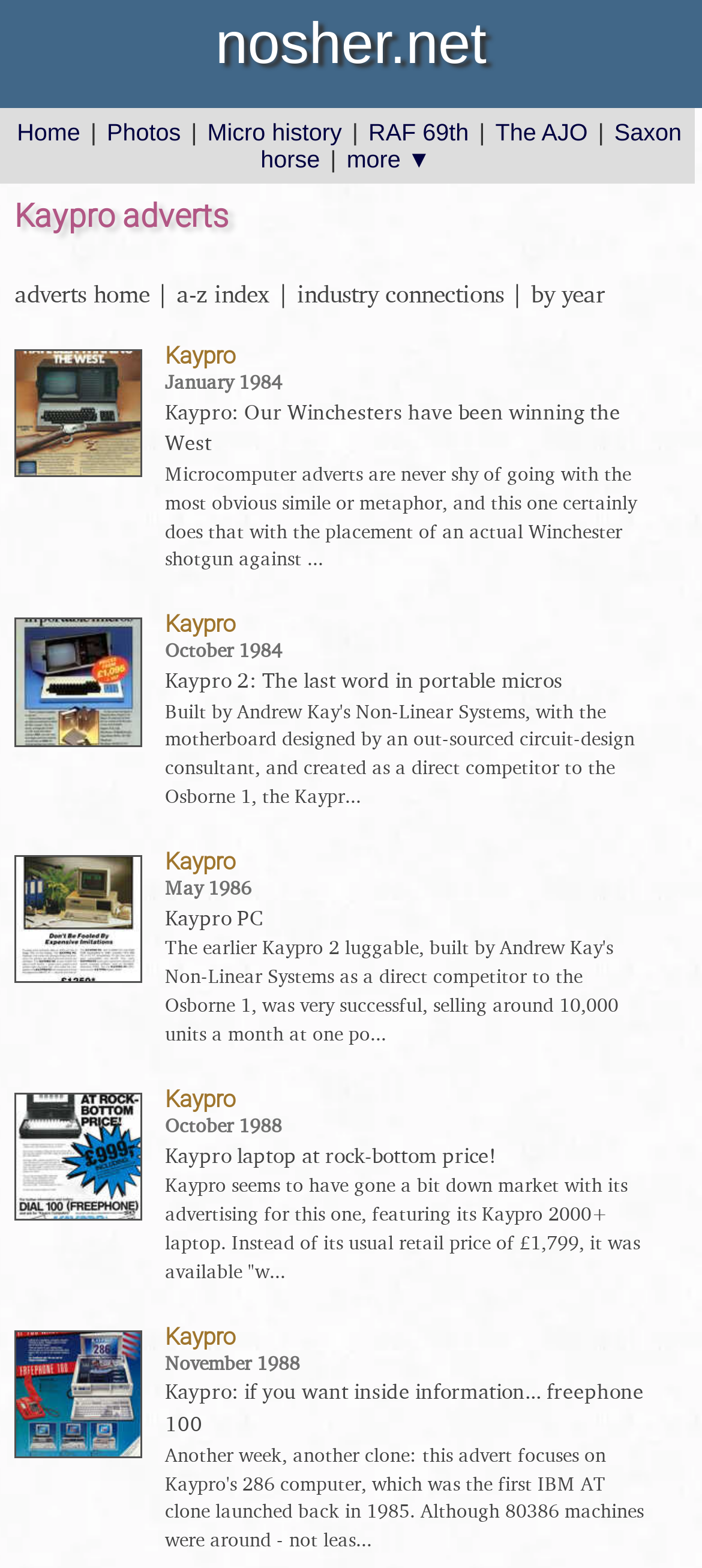Using the elements shown in the image, answer the question comprehensively: What is the website about?

Based on the webpage's meta description and the content of the webpage, it appears that the website is dedicated to showcasing advertisements related to Kaypro, a brand of microcomputers.